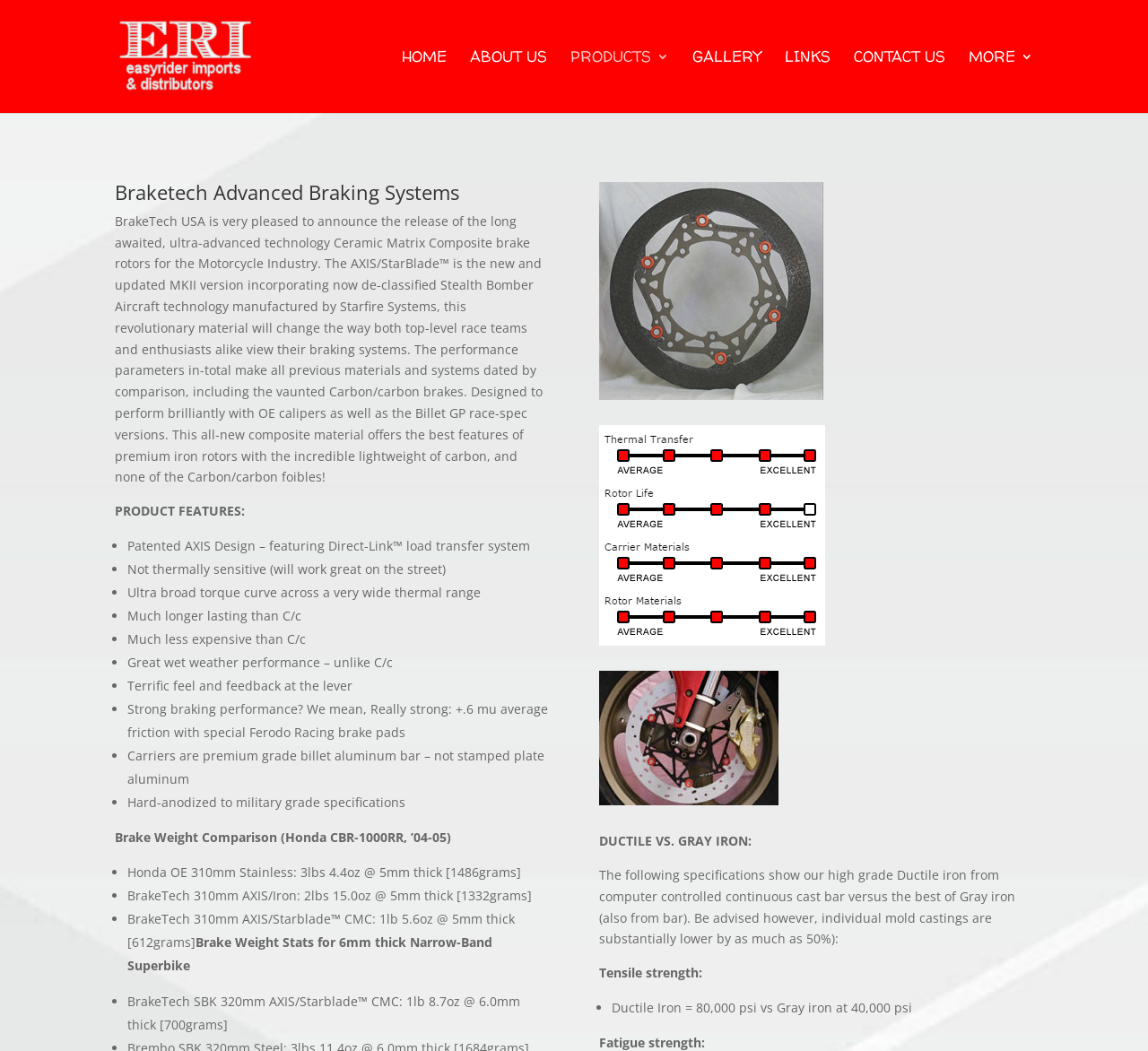Locate the bounding box coordinates of the clickable element to fulfill the following instruction: "Click CONTACT US". Provide the coordinates as four float numbers between 0 and 1 in the format [left, top, right, bottom].

[0.744, 0.048, 0.823, 0.108]